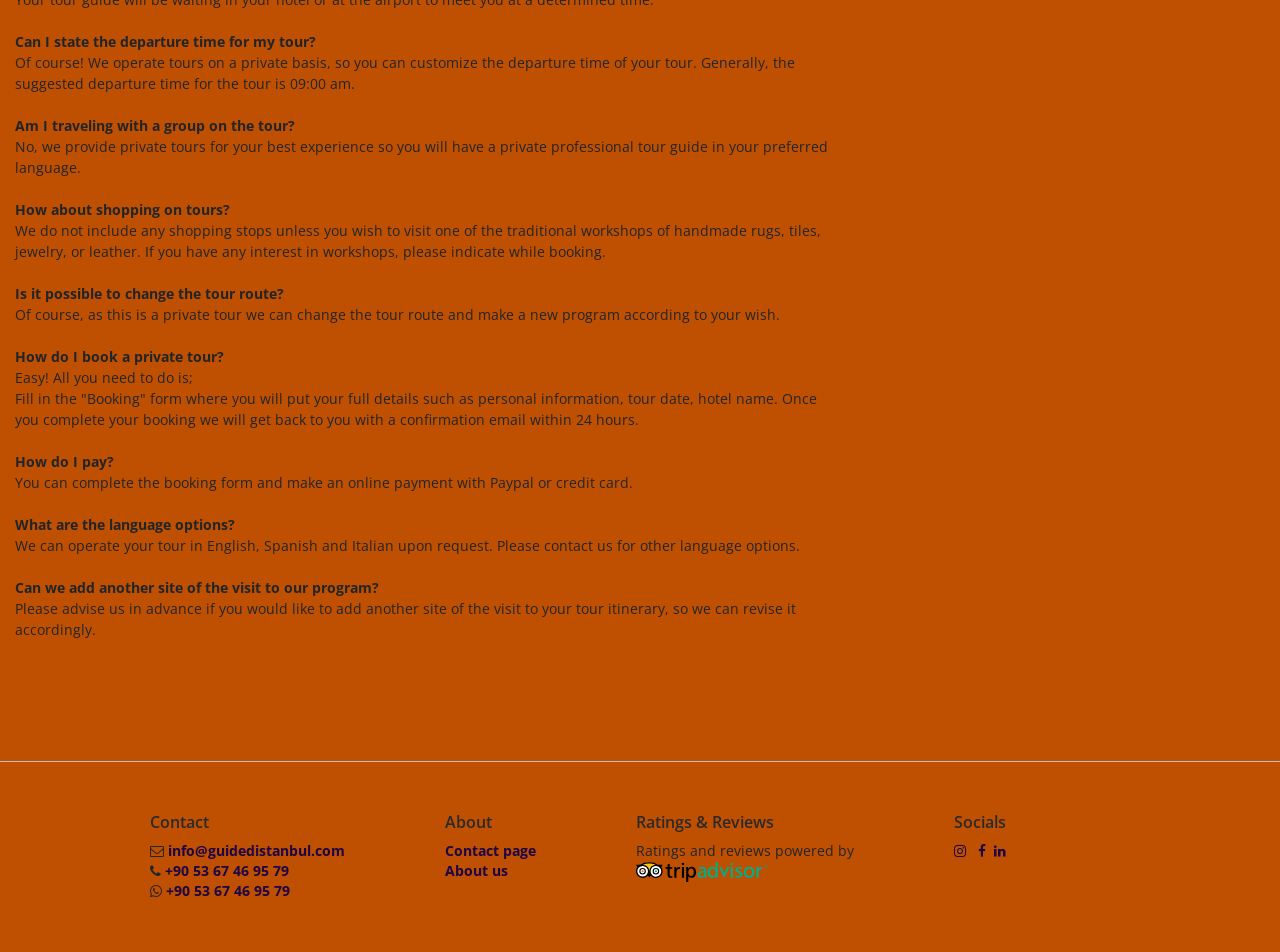Using floating point numbers between 0 and 1, provide the bounding box coordinates in the format (top-left x, top-left y, bottom-right x, bottom-right y). Locate the UI element described here: parent_node: Ratings & Reviews

[0.497, 0.904, 0.6, 0.924]